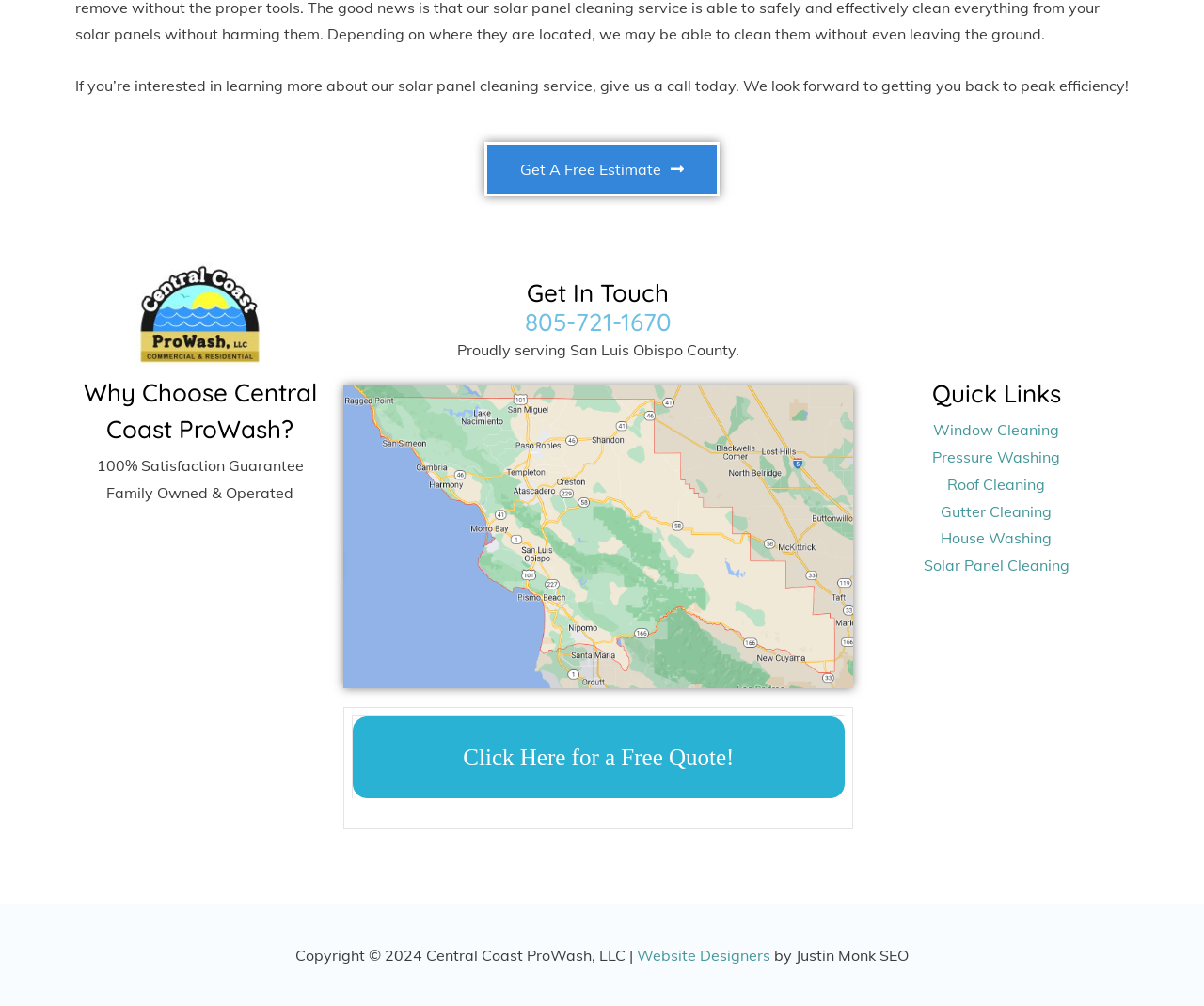What is the guarantee offered by Central Coast ProWash? Using the information from the screenshot, answer with a single word or phrase.

100% Satisfaction